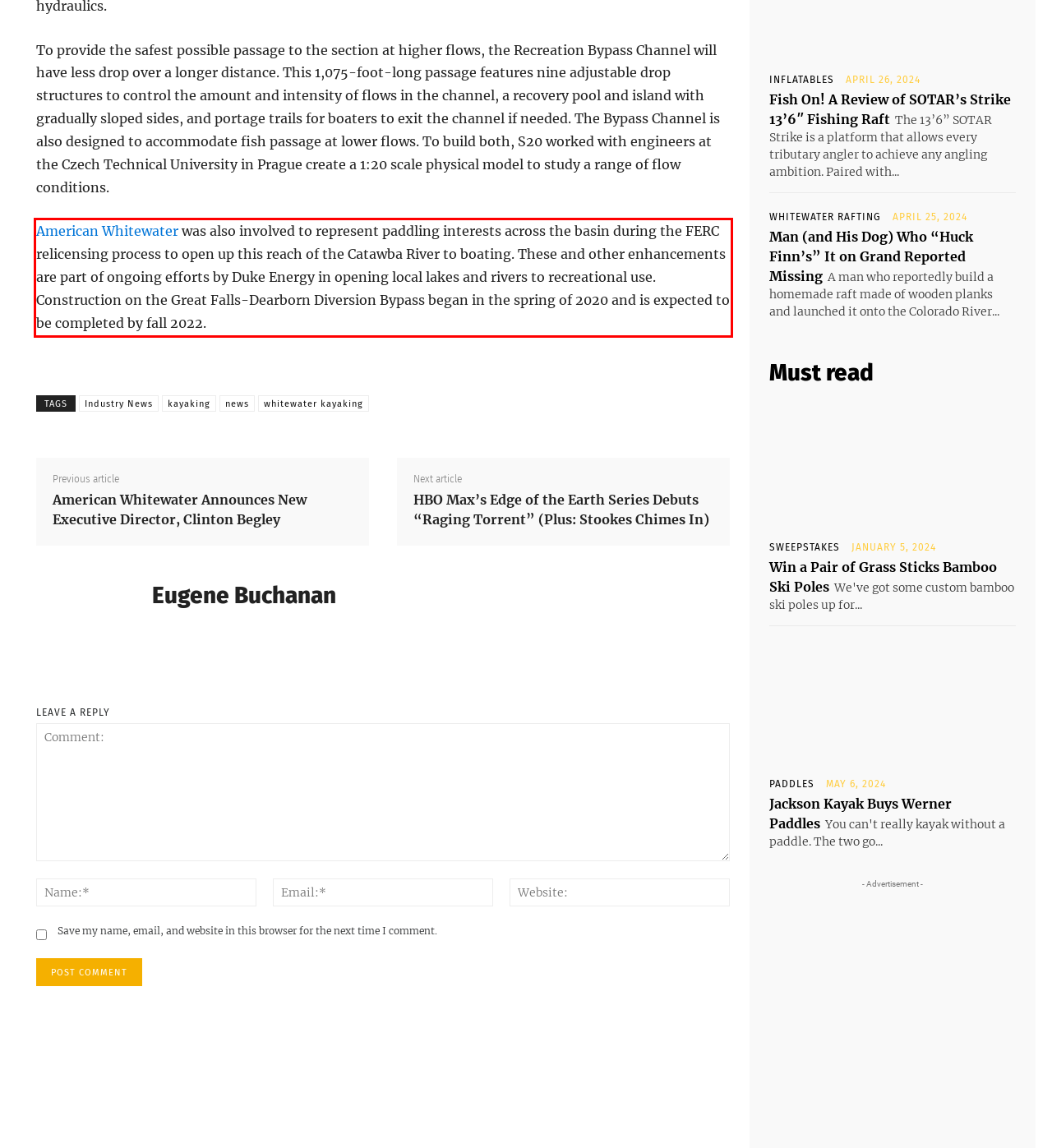You are given a screenshot with a red rectangle. Identify and extract the text within this red bounding box using OCR.

American Whitewater was also involved to represent paddling interests across the basin during the FERC relicensing process to open up this reach of the Catawba River to boating. These and other enhancements are part of ongoing efforts by Duke Energy in opening local lakes and rivers to recreational use. Construction on the Great Falls-Dearborn Diversion Bypass began in the spring of 2020 and is expected to be completed by fall 2022.